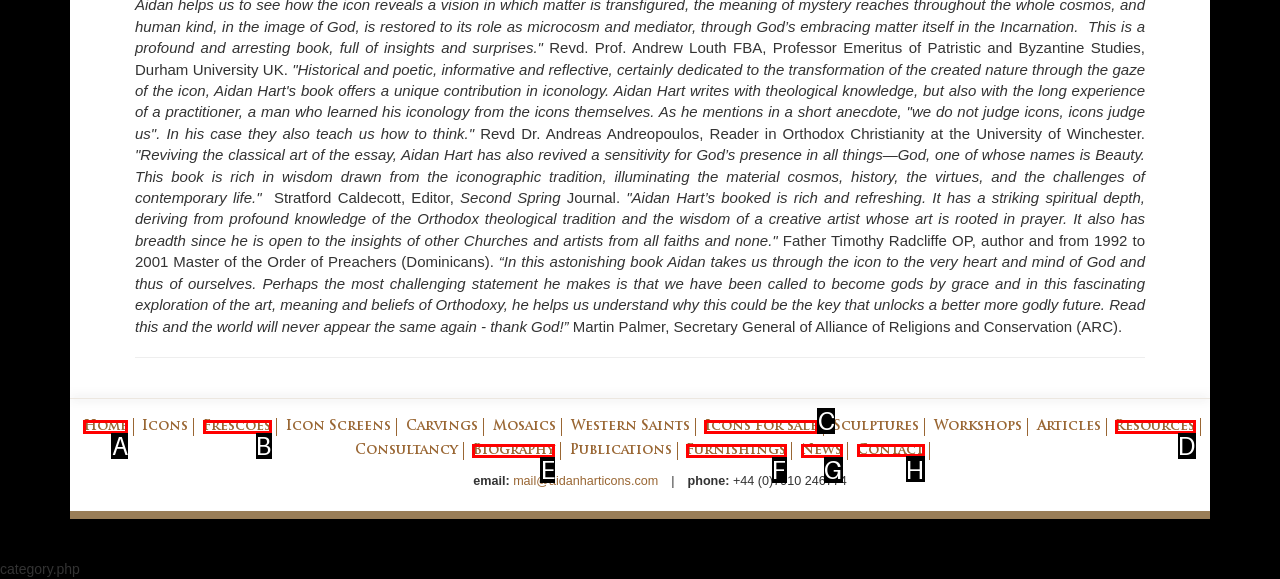Which lettered option should be clicked to achieve the task: Click on the 'Contact' link? Choose from the given choices.

H